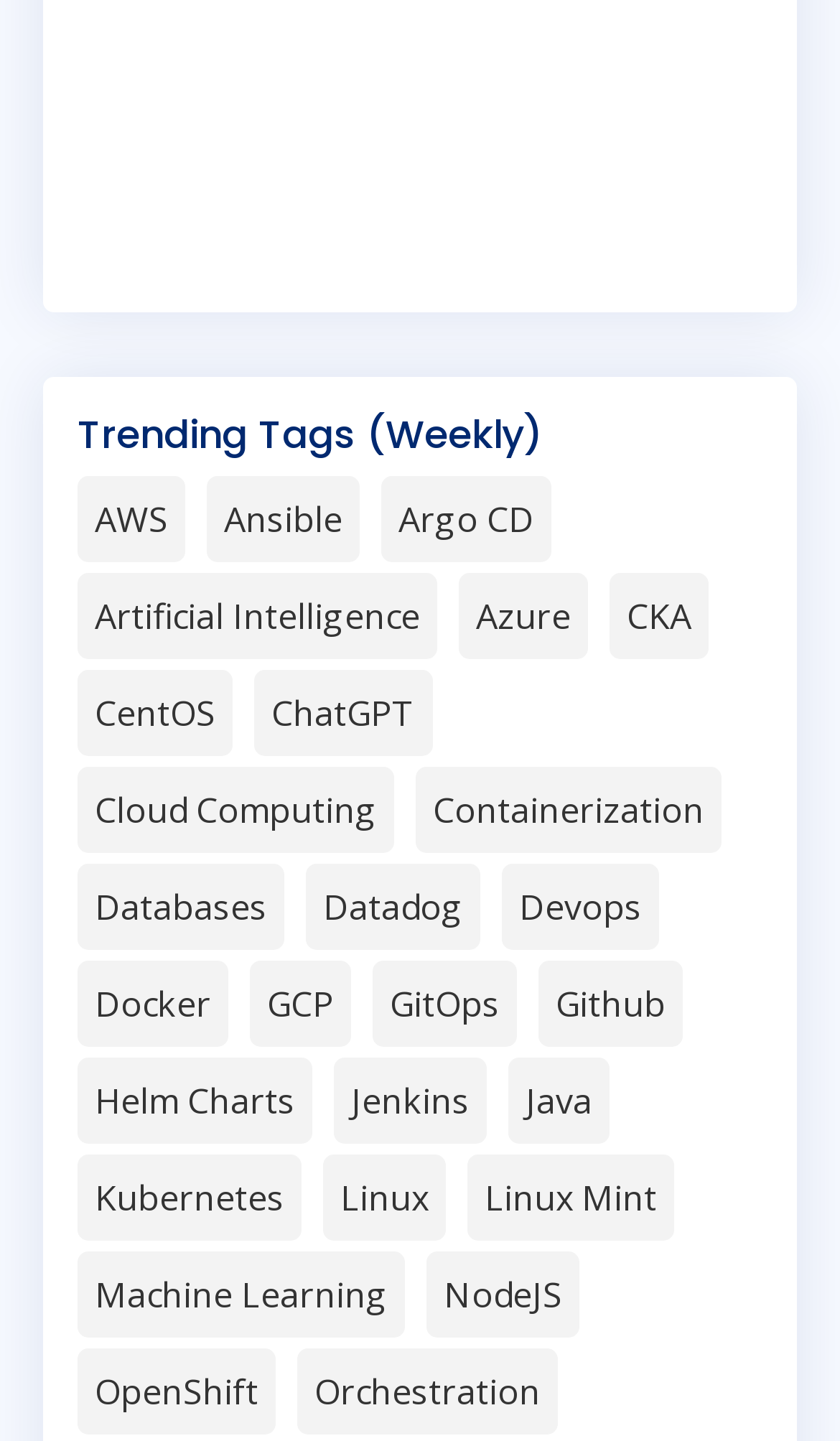How many tags are listed on this webpage?
Based on the screenshot, respond with a single word or phrase.

44